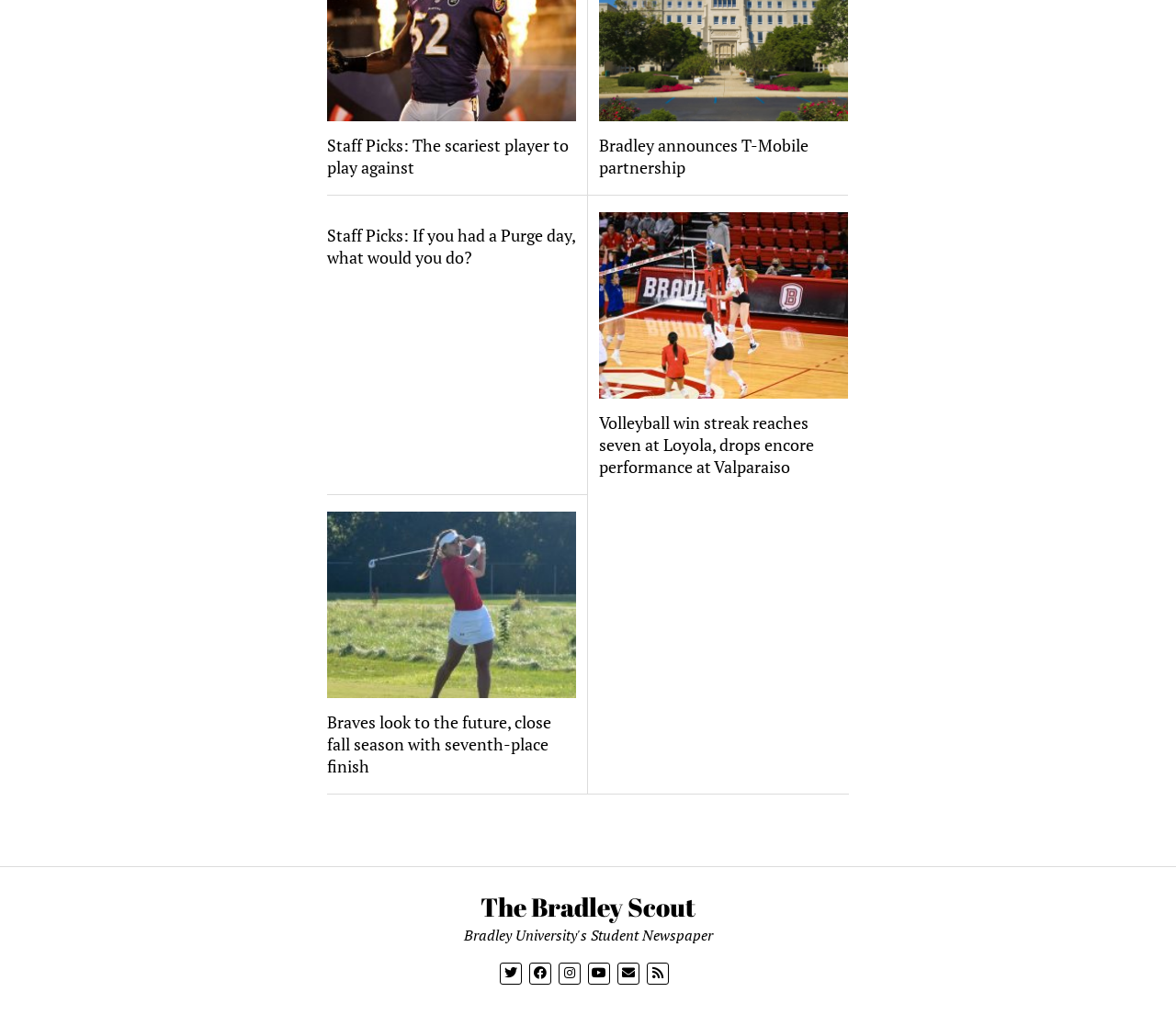Determine the bounding box coordinates for the region that must be clicked to execute the following instruction: "Check out Volleyball win streak reaches seven at Loyola, drops encore performance at Valparaiso".

[0.509, 0.401, 0.721, 0.465]